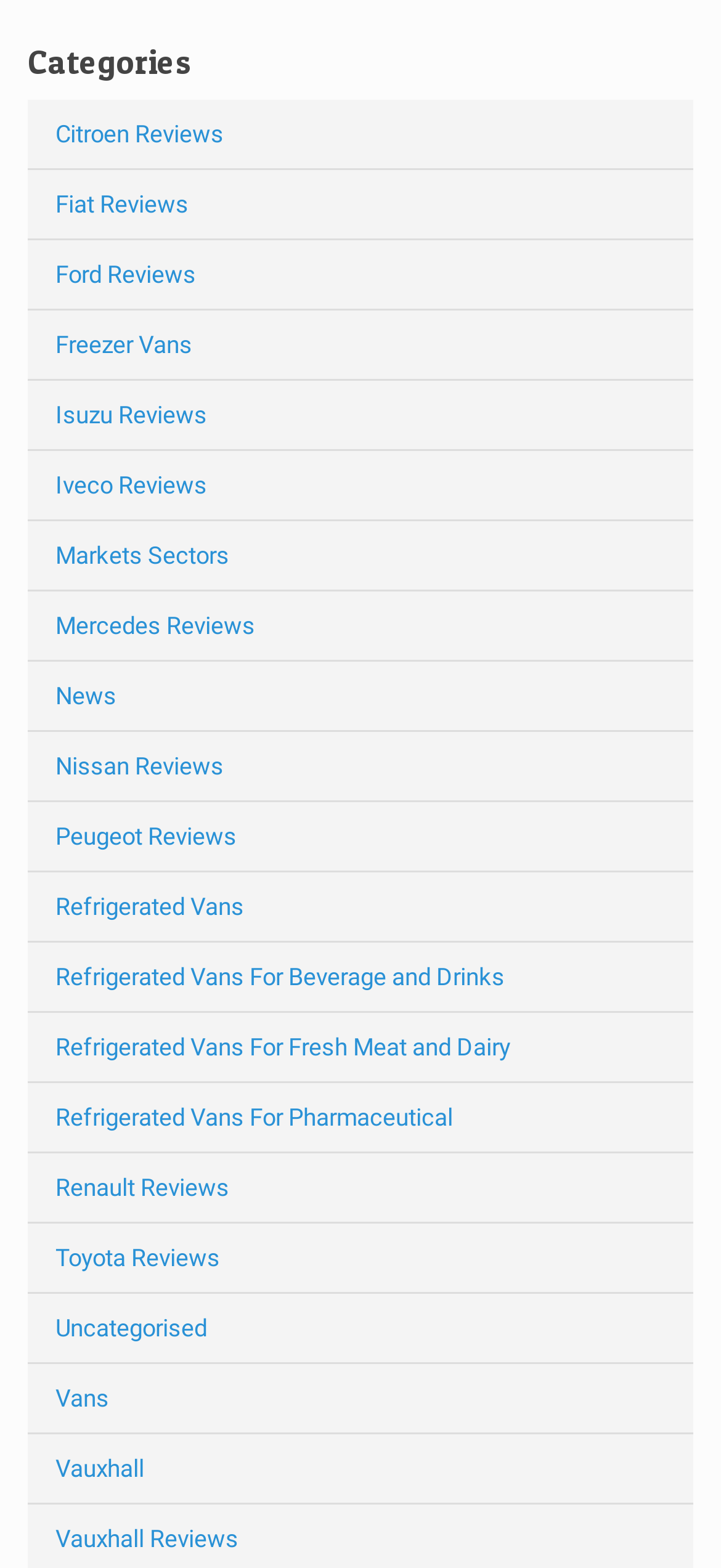Pinpoint the bounding box coordinates of the area that must be clicked to complete this instruction: "Read news".

[0.038, 0.423, 0.962, 0.466]